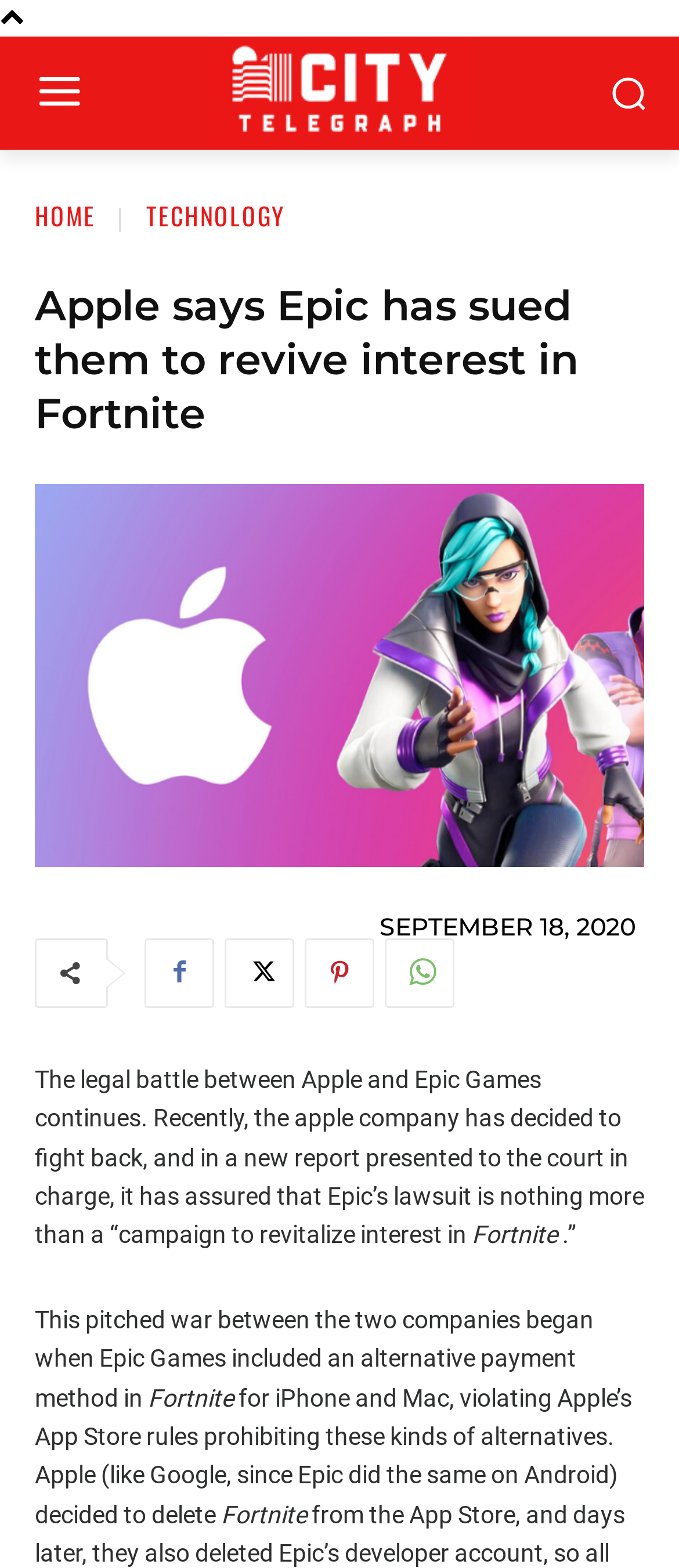Please give a concise answer to this question using a single word or phrase: 
What is the name of the company that Epic Games is suing?

Apple